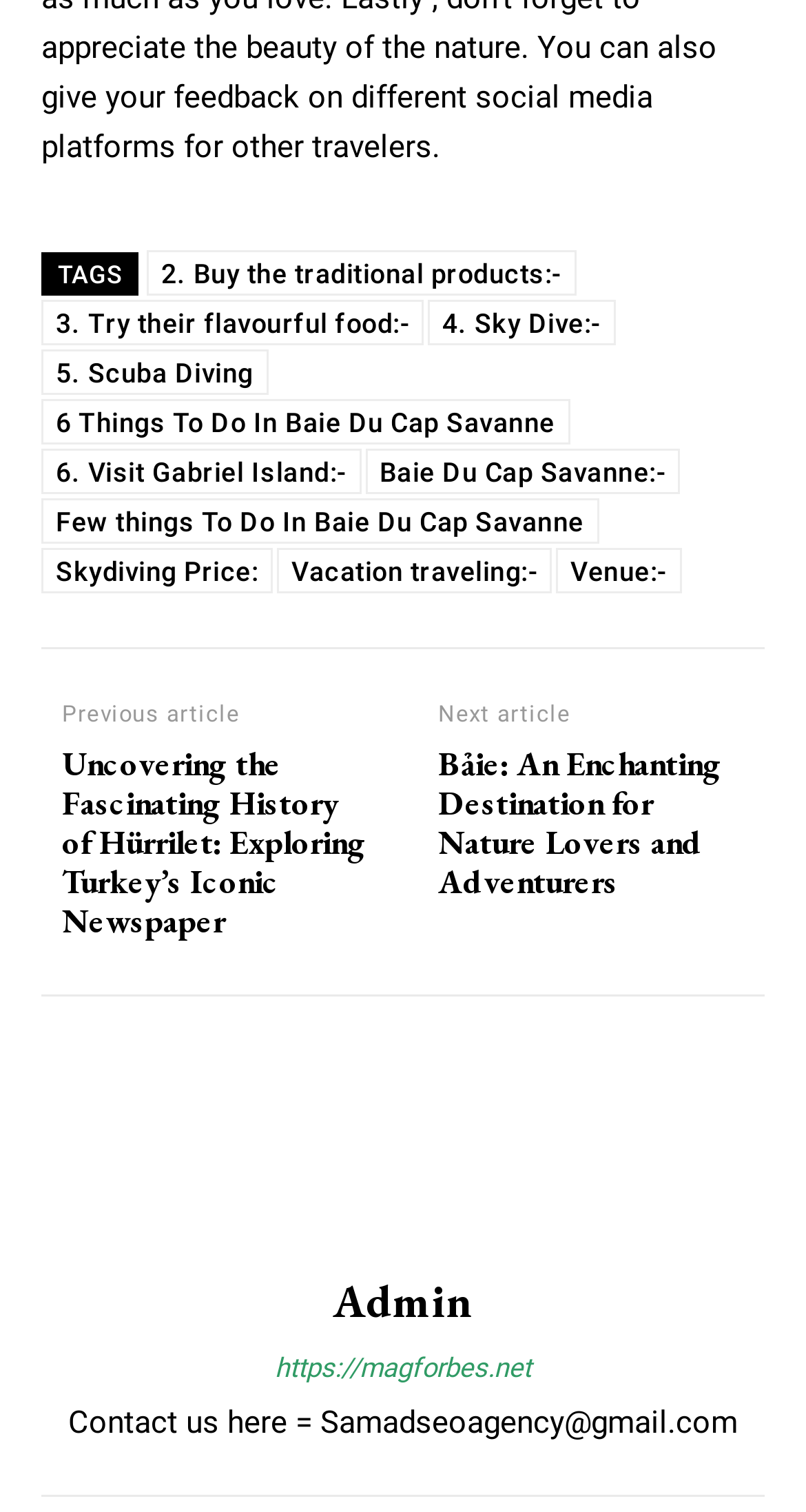Provide the bounding box coordinates in the format (top-left x, top-left y, bottom-right x, bottom-right y). All values are floating point numbers between 0 and 1. Determine the bounding box coordinate of the UI element described as: 4. Sky Dive:-

[0.531, 0.199, 0.763, 0.229]